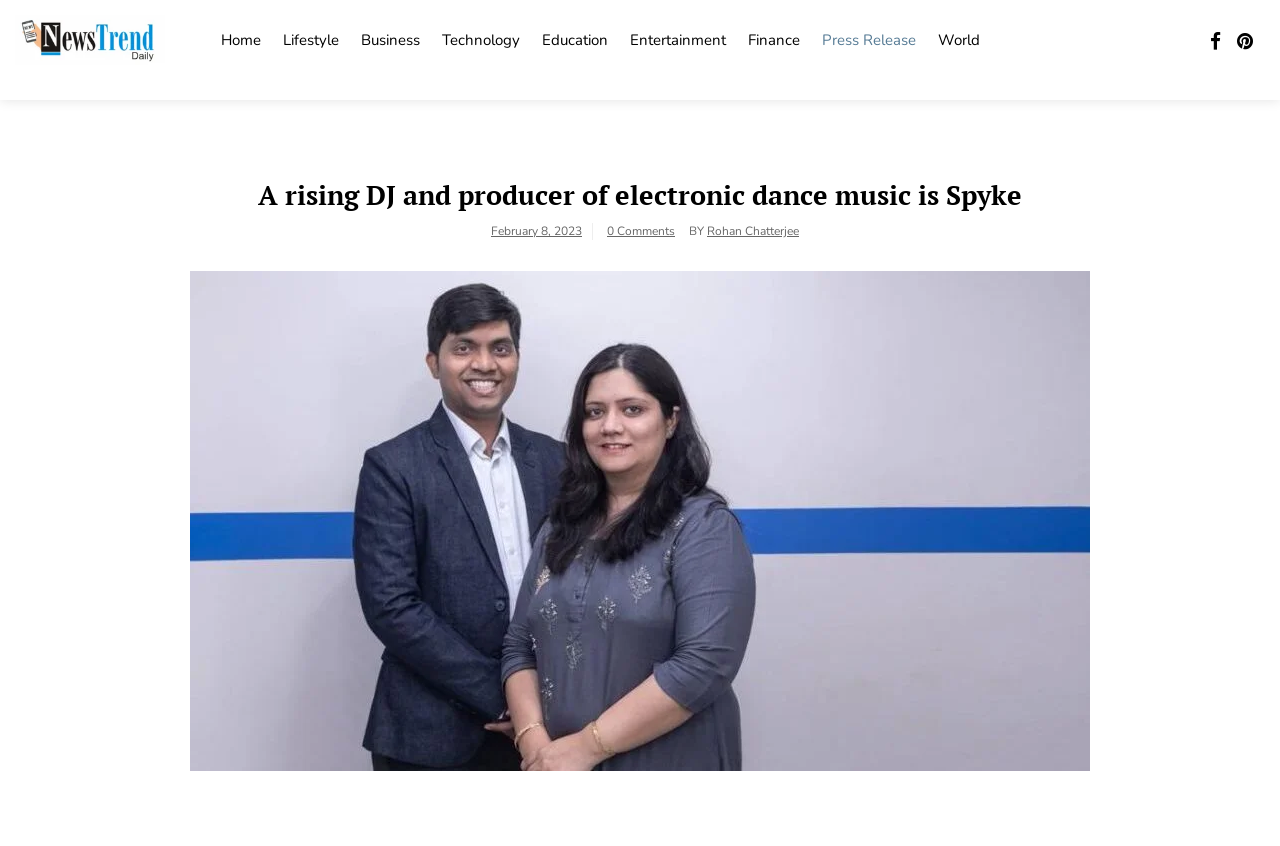Who is the author of the news article?
Relying on the image, give a concise answer in one word or a brief phrase.

Rohan Chatterjee